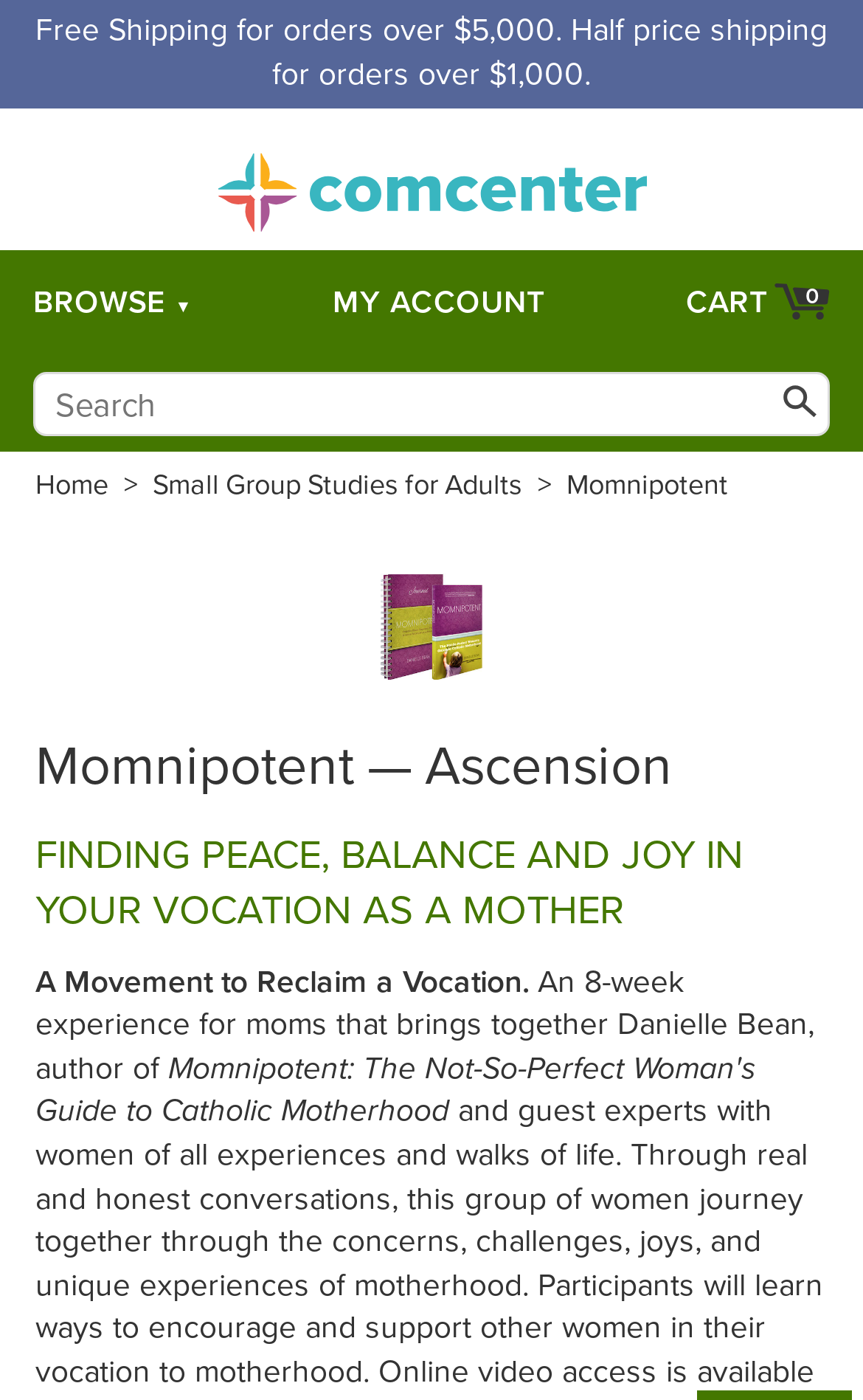Provide the bounding box coordinates of the HTML element this sentence describes: "aria-label="Search"". The bounding box coordinates consist of four float numbers between 0 and 1, i.e., [left, top, right, bottom].

[0.888, 0.265, 0.962, 0.31]